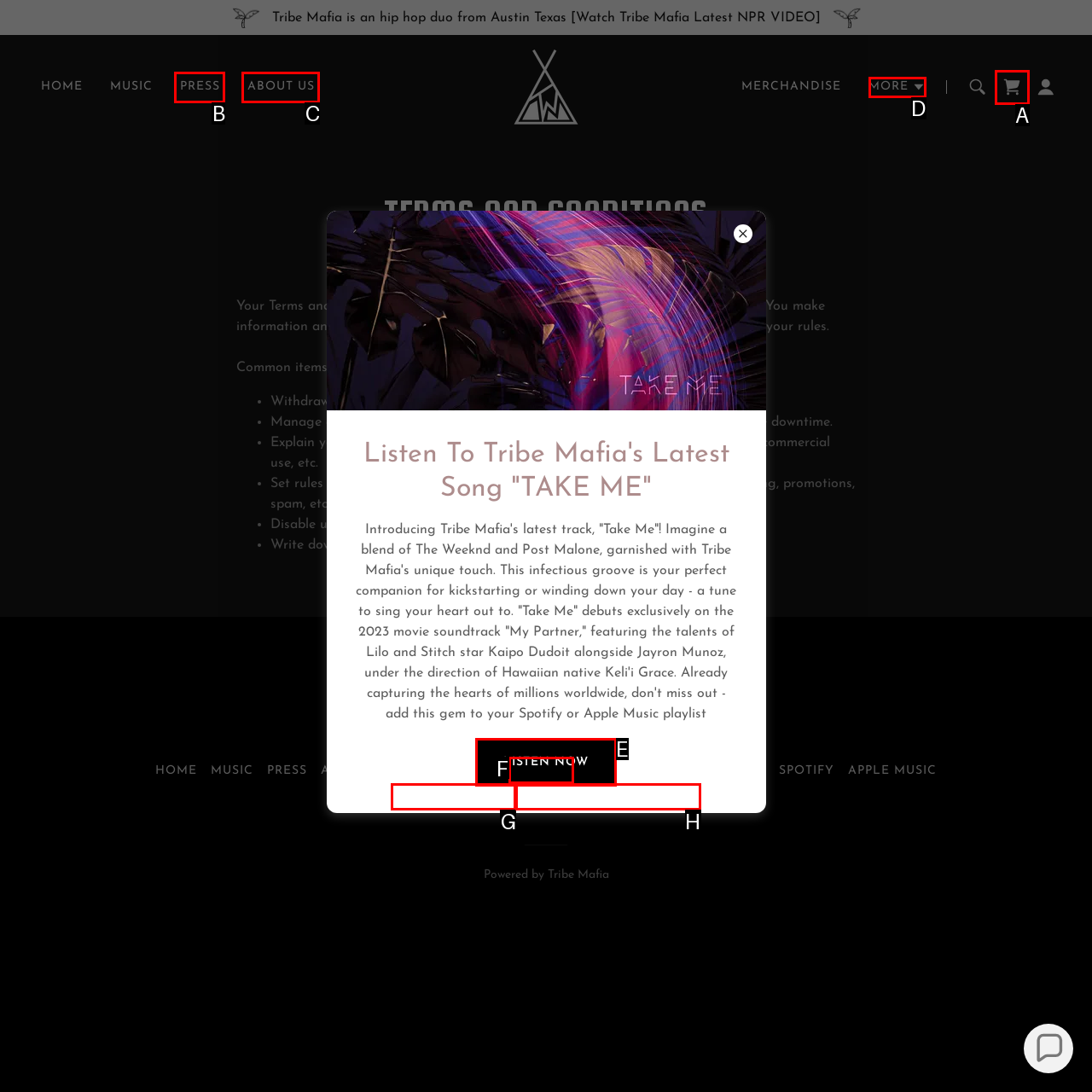Which option best describes: aria-label="Shopping Cart Icon"
Respond with the letter of the appropriate choice.

A